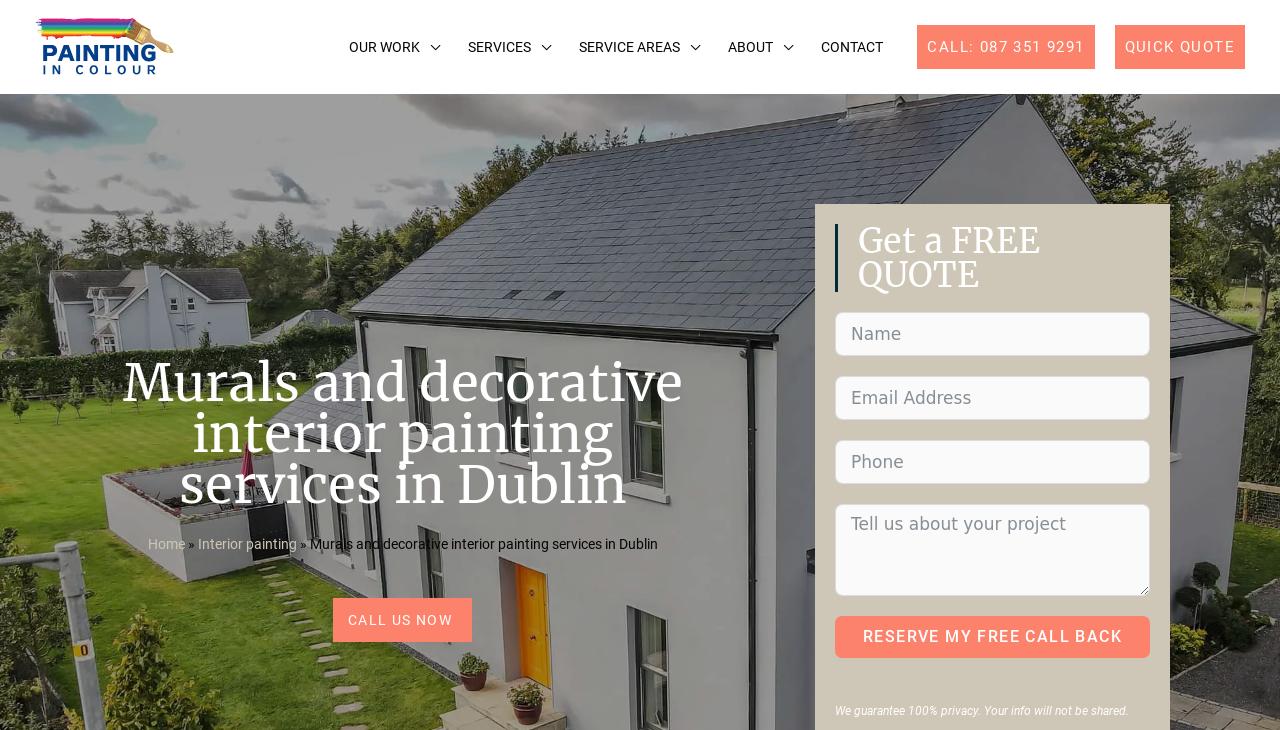Identify the bounding box coordinates of the element to click to follow this instruction: 'Click the 'OUR WORK' menu'. Ensure the coordinates are four float values between 0 and 1, provided as [left, top, right, bottom].

[0.262, 0.017, 0.355, 0.112]